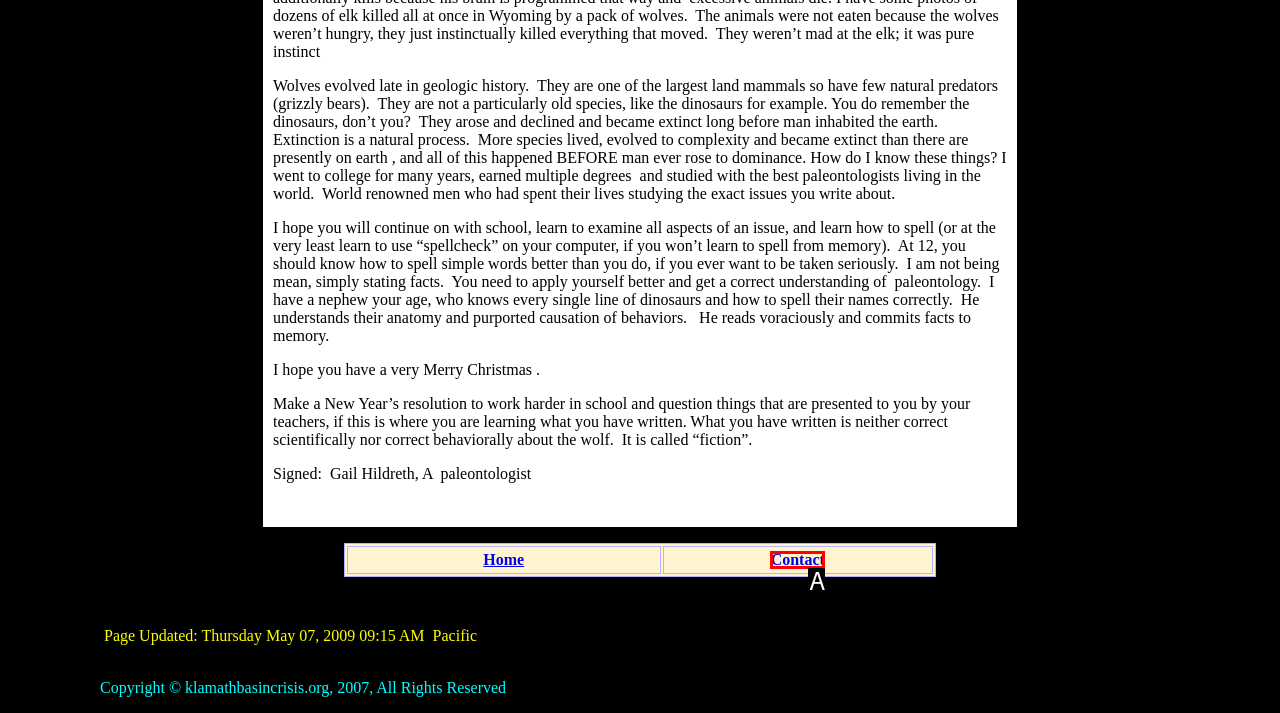Identify the letter of the option that best matches the following description: Contact. Respond with the letter directly.

A